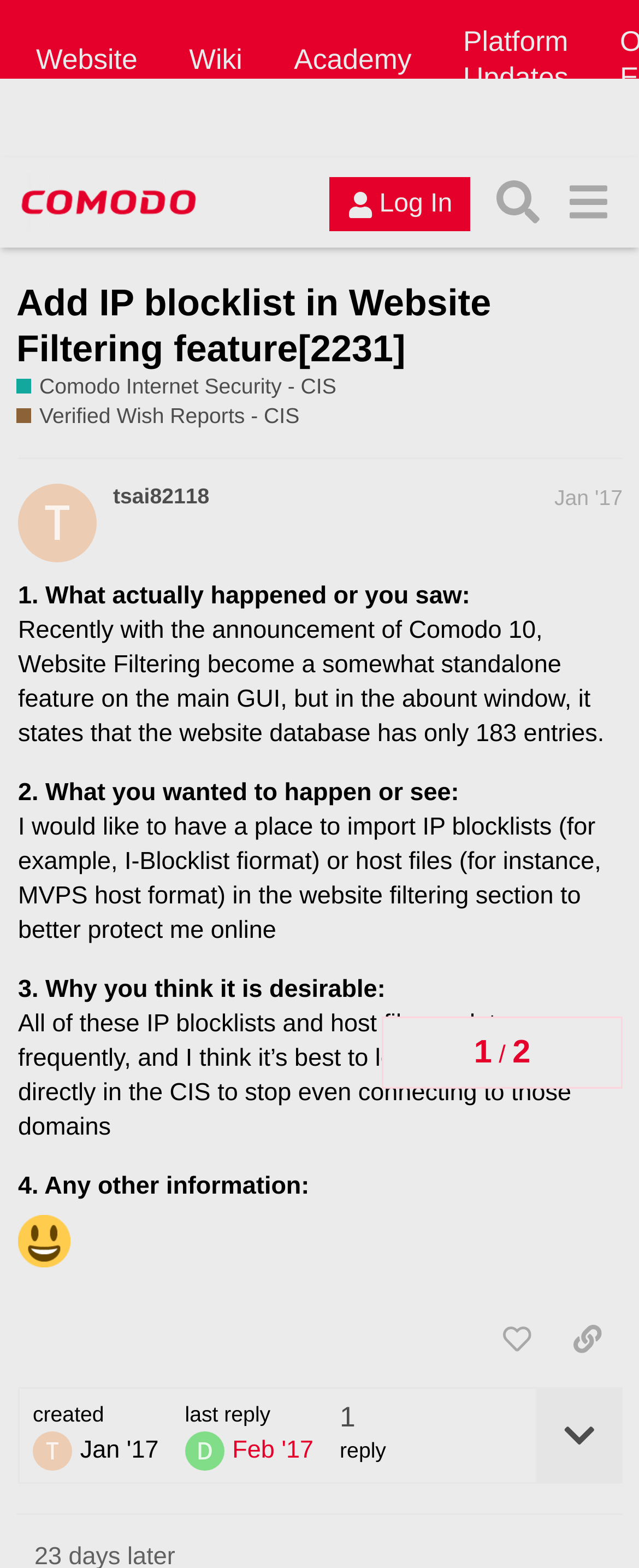Provide the bounding box coordinates for the UI element described in this sentence: "Verified Wish Reports - CIS". The coordinates should be four float values between 0 and 1, i.e., [left, top, right, bottom].

[0.026, 0.256, 0.469, 0.276]